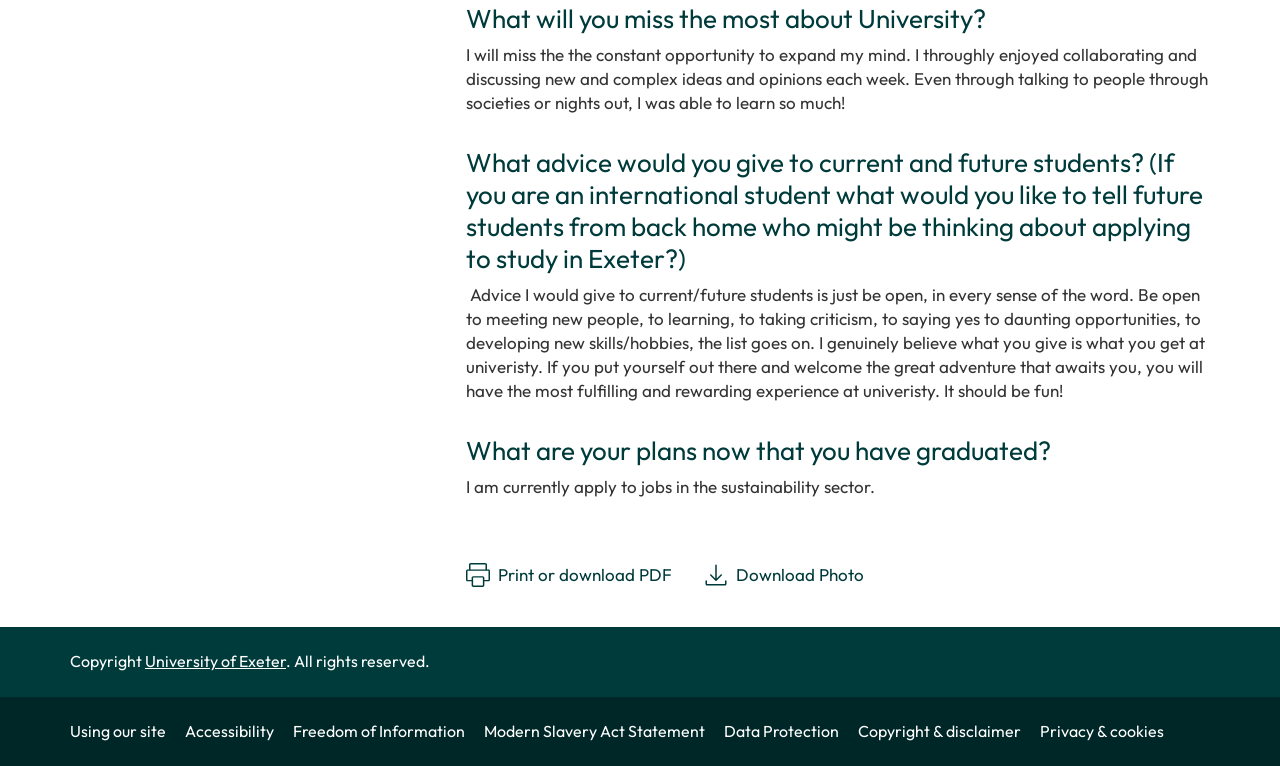What is the topic of the first heading on the page?
Please use the visual content to give a single word or phrase answer.

What will you miss the most about University?